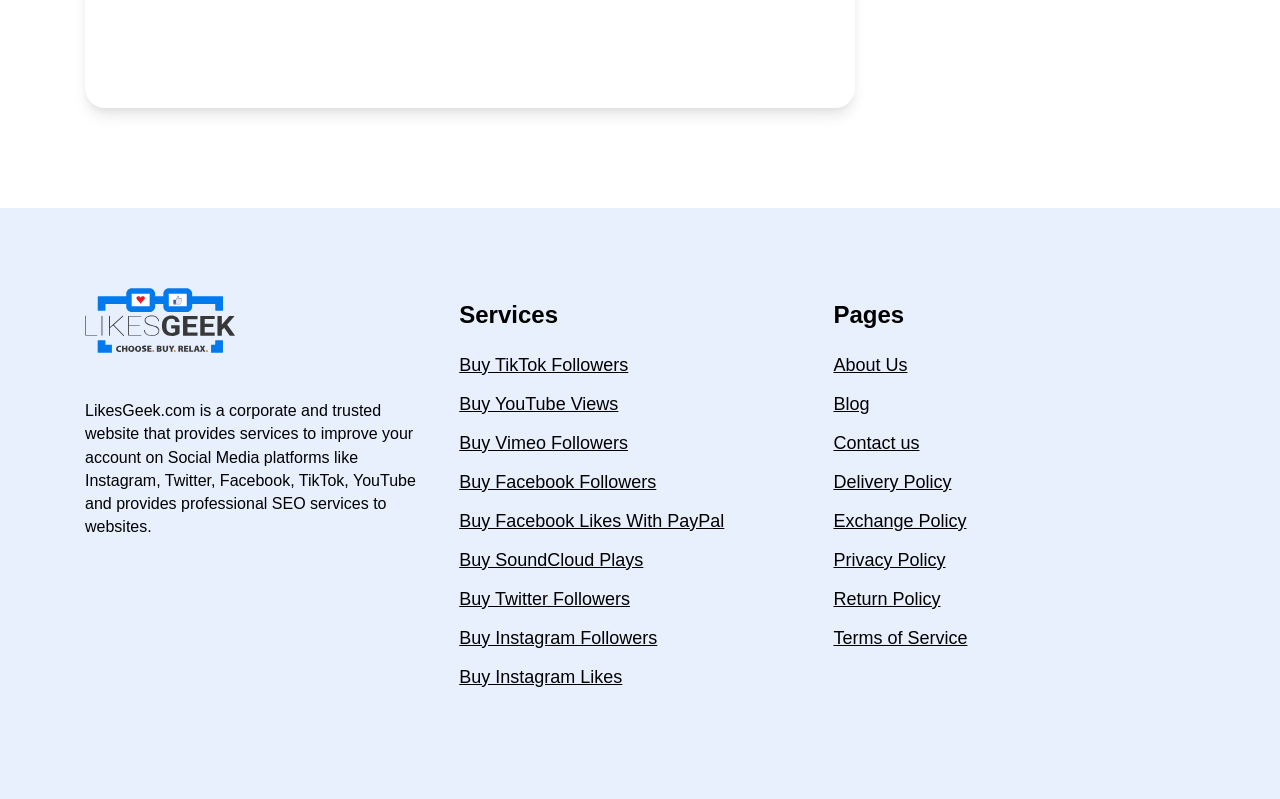What services does the website provide?
Answer the question with detailed information derived from the image.

I determined the services provided by the website by reading the static text element that describes the website, which mentions Social Media platforms like Instagram, Twitter, Facebook, TikTok, YouTube, and also provides professional SEO services to websites. Additionally, the website has links to specific services like 'Buy Facebook Likes', 'Buy TikTok Followers', etc.